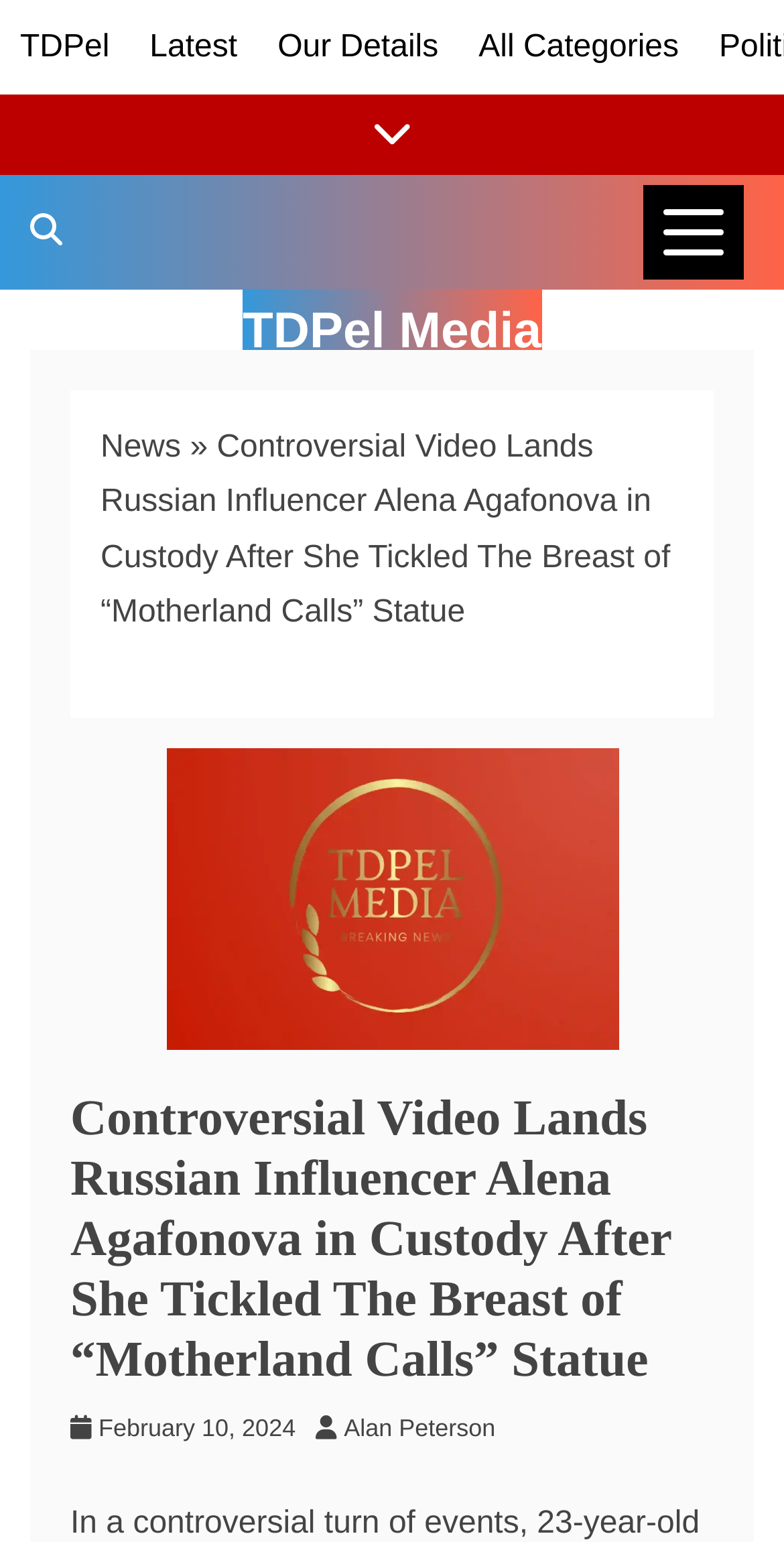Review the image closely and give a comprehensive answer to the question: What is the category of the current news article?

I looked at the breadcrumbs navigation and found that the current news article is categorized under 'News', which is indicated by the link 'News' in the breadcrumbs.